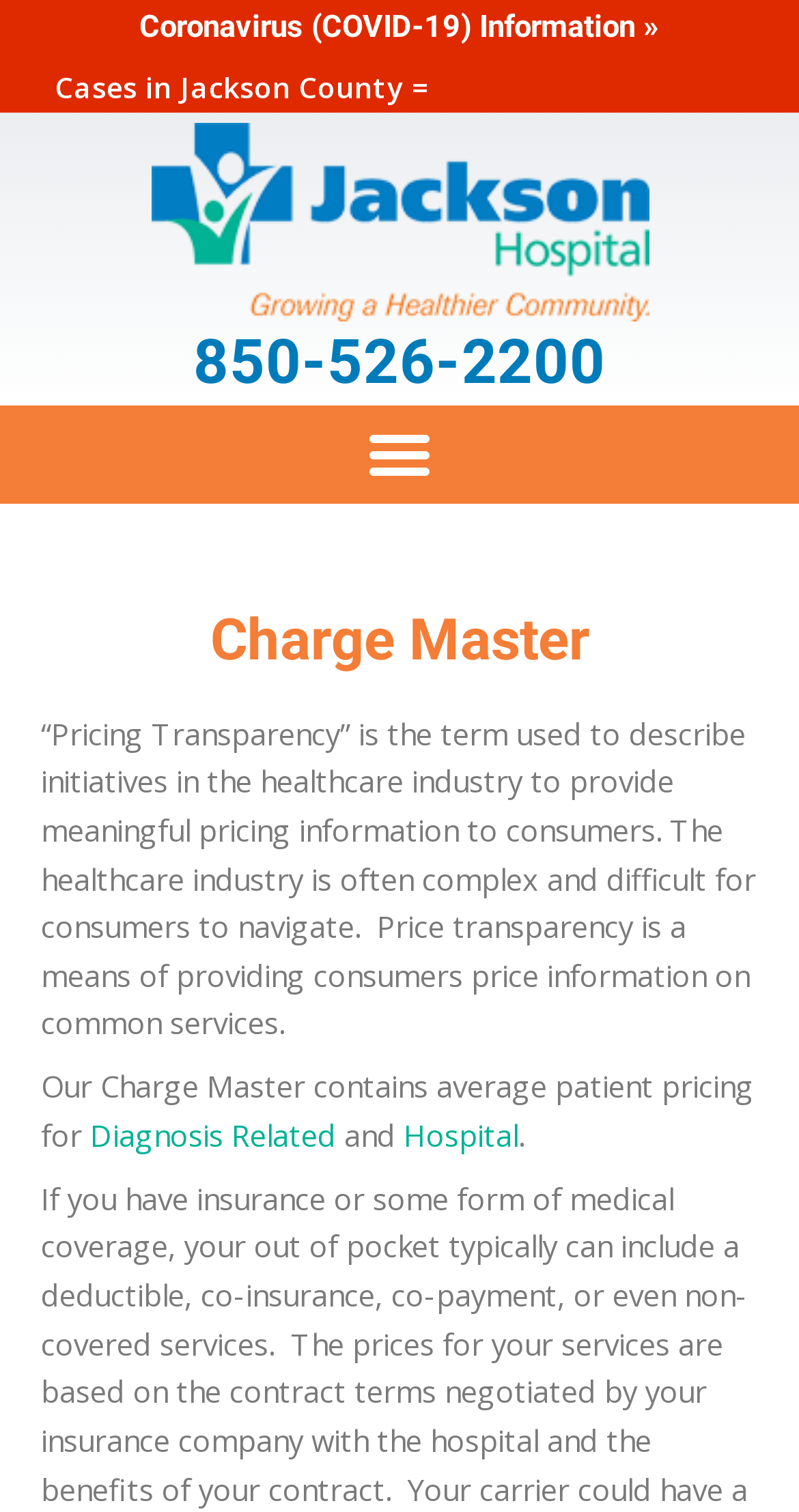What is the purpose of providing meaningful pricing information?
Please use the image to provide an in-depth answer to the question.

I found the answer by reading the StaticText element that says 'The healthcare industry is often complex and difficult for consumers to navigate. Price transparency is a means of providing consumers price information...' which is located in the middle of the webpage.